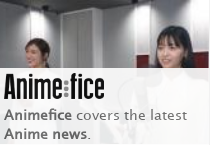Thoroughly describe everything you see in the image.

The image features a promotional banner for "Animefice," a platform dedicated to covering the latest news in the anime sector. It prominently displays the logo "Animefice" in a bold font, signifying its focus on anime-related content. Below the logo, the text indicates that Animefice provides coverage on the latest happenings in the anime world, establishing its role as a reliable source for enthusiasts. The background shows two individuals, hinting at a dynamic and engaging environment, possibly related to anime discussions or presentations. This image encapsulates the essence of Animefice, appealing to a community eager for anime updates and insights.